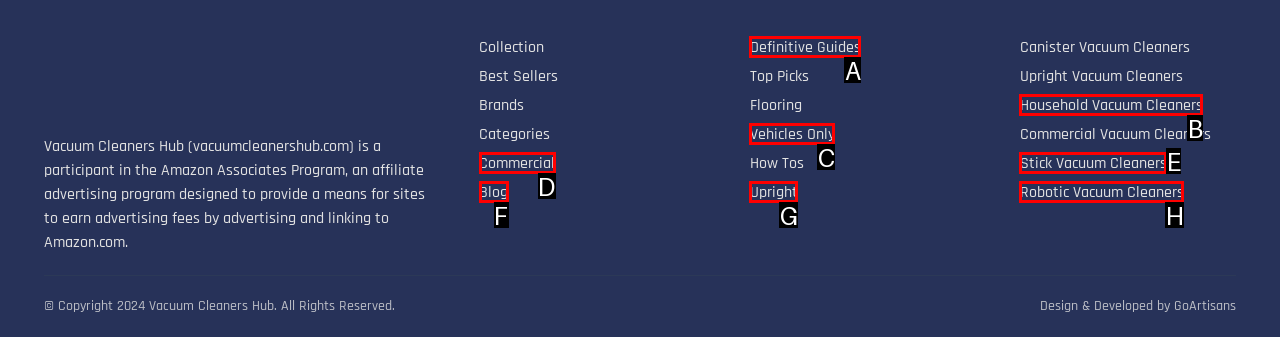Find the option that matches this description: Stick Vacuum Cleaners
Provide the corresponding letter directly.

E